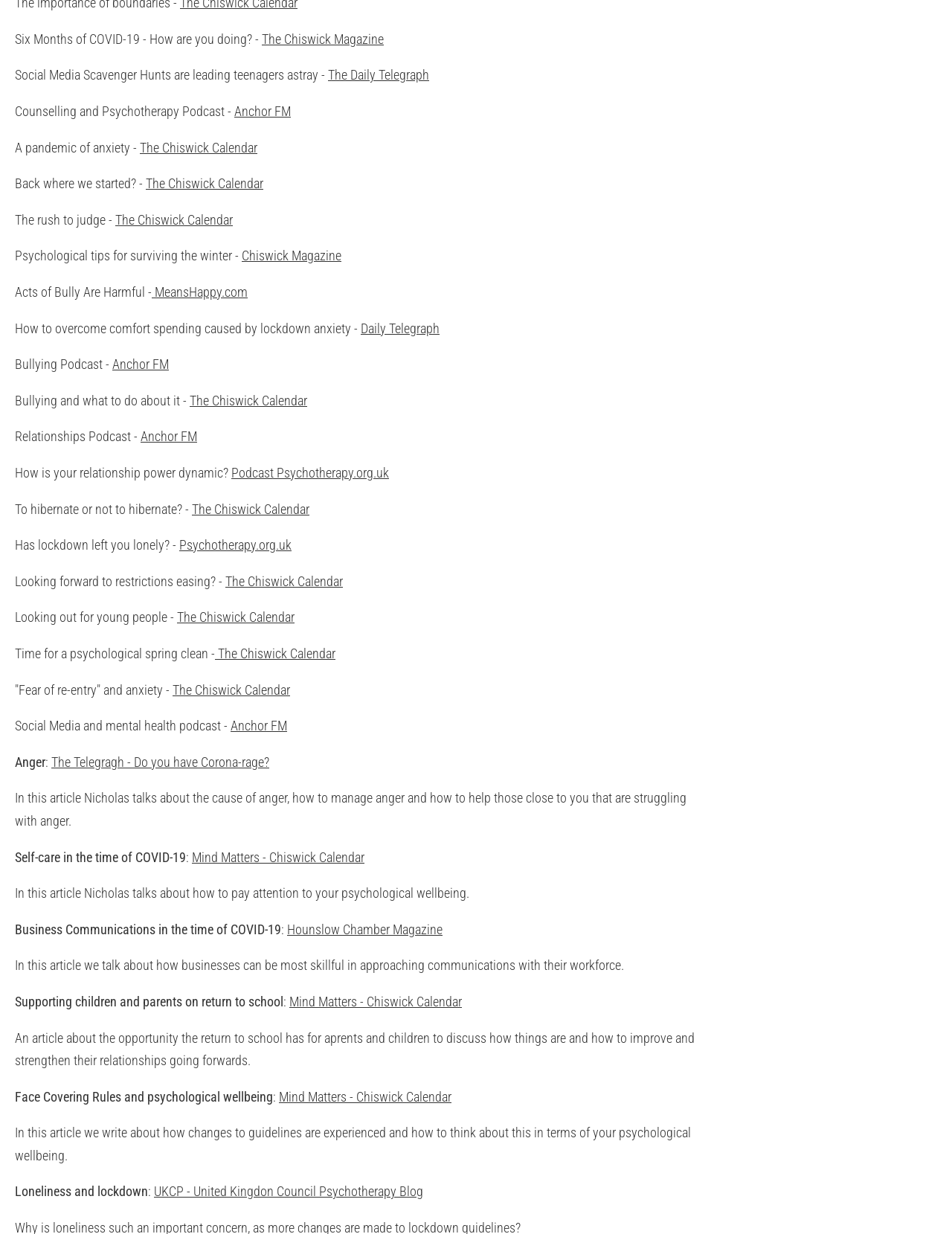What is the topic of the article 'Six Months of COVID-19 - How are you doing?'?
Based on the image, answer the question with a single word or brief phrase.

COVID-19